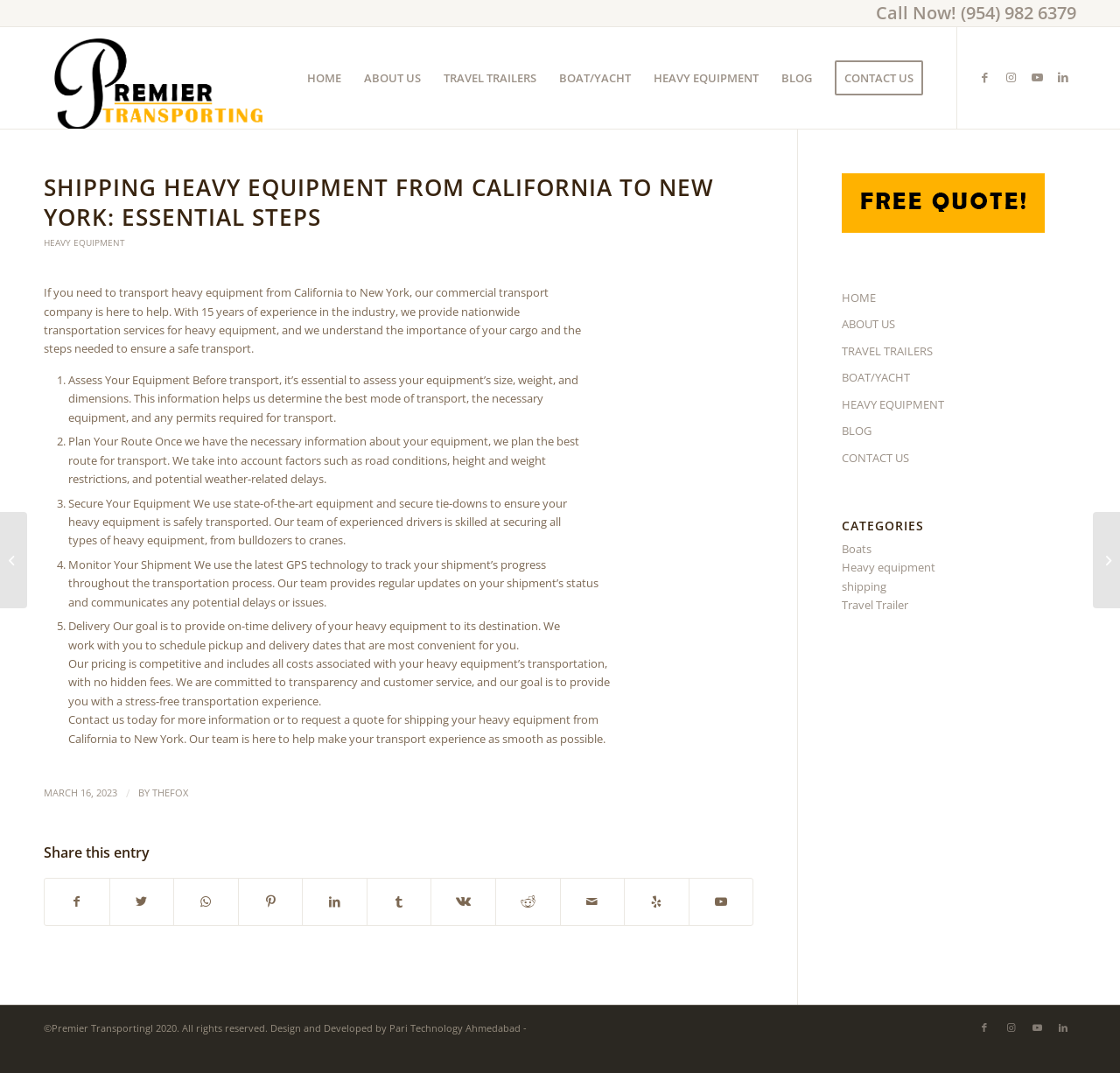Locate the bounding box coordinates of the segment that needs to be clicked to meet this instruction: "Share this entry on Facebook".

[0.04, 0.819, 0.097, 0.862]